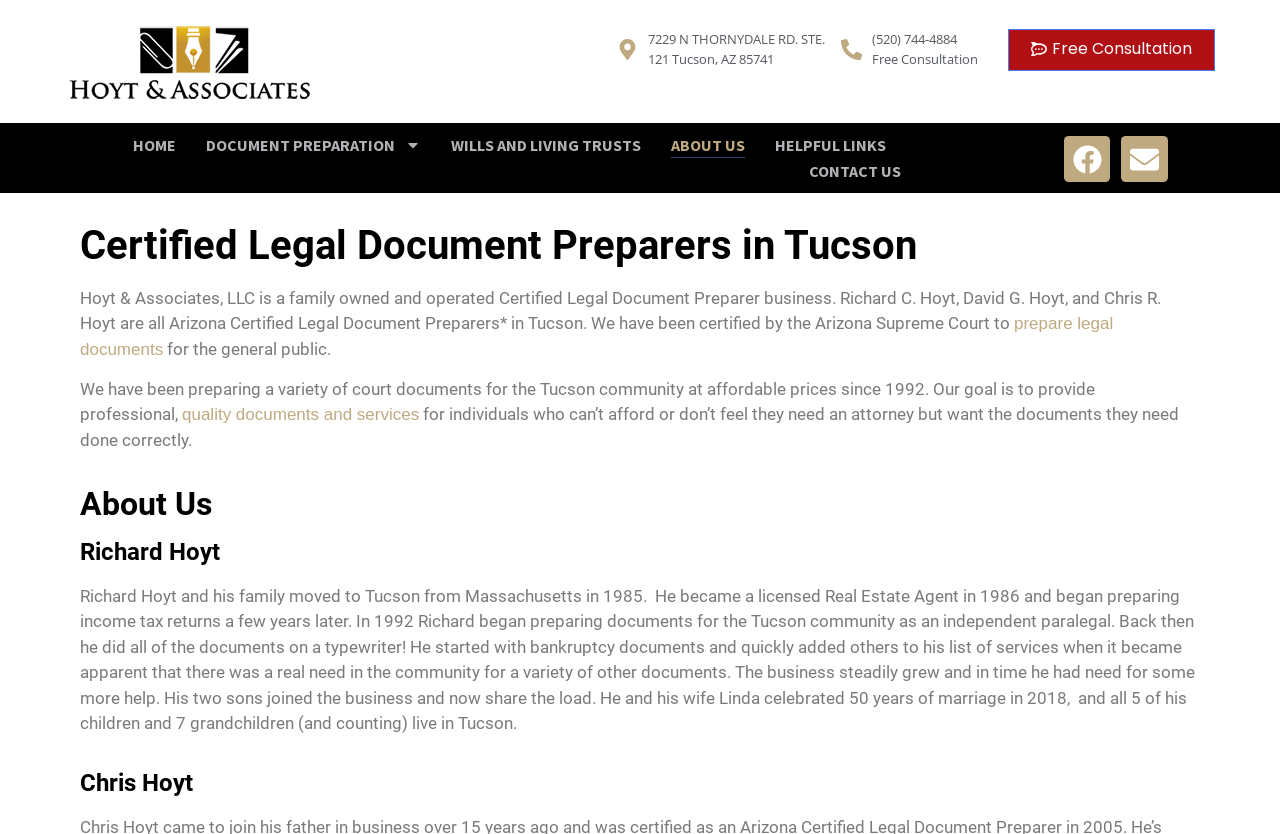Locate the bounding box coordinates of the area where you should click to accomplish the instruction: "Click the 'prepare legal documents' link".

[0.062, 0.377, 0.87, 0.43]